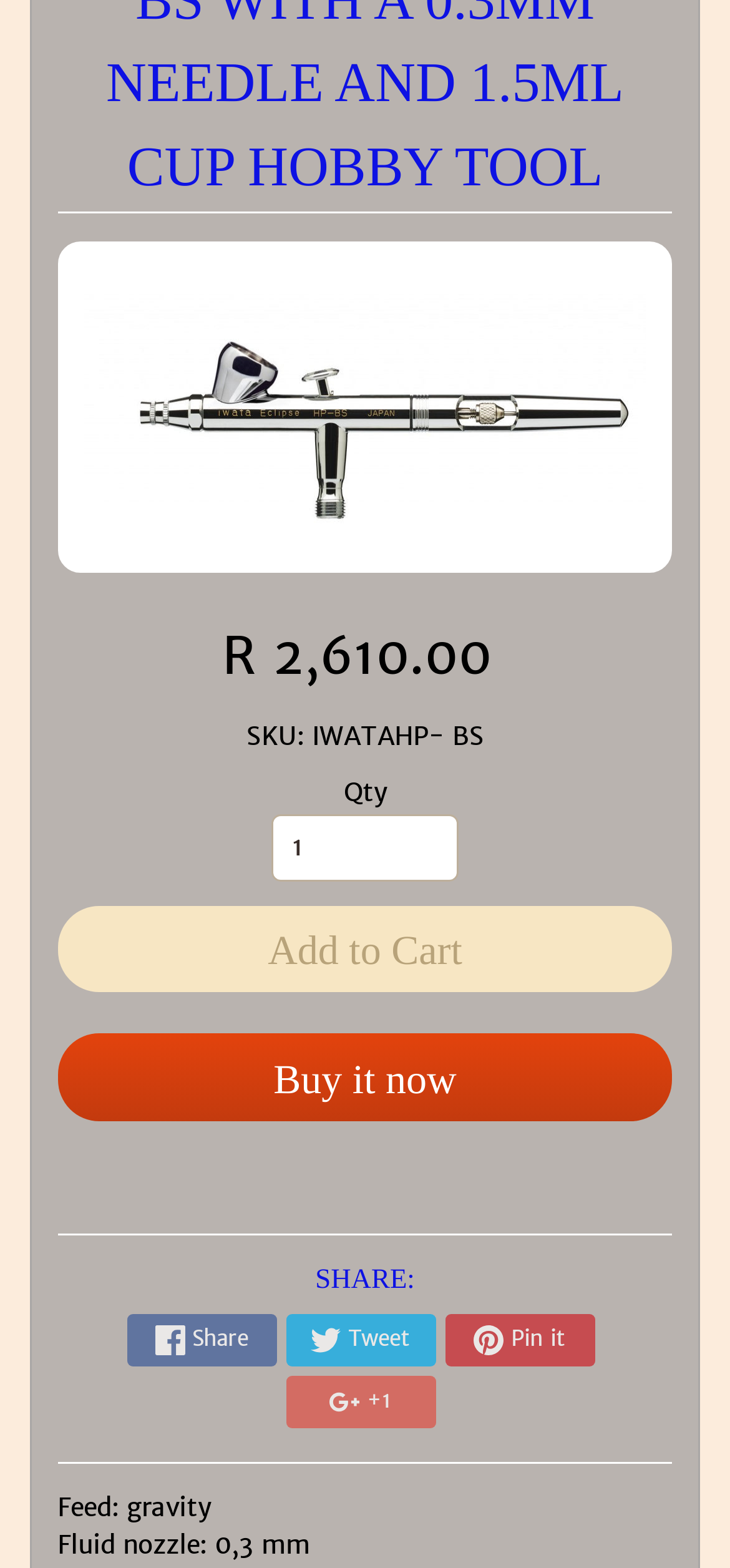What is the size of the fluid nozzle of the Eclipse Small Gravity Feed Double Action HP- BS?
Please answer the question as detailed as possible based on the image.

I found the size of the fluid nozzle by looking at the StaticText element with the text 'Fluid nozzle: 0,3 mm' which is located at the bottom of the page.